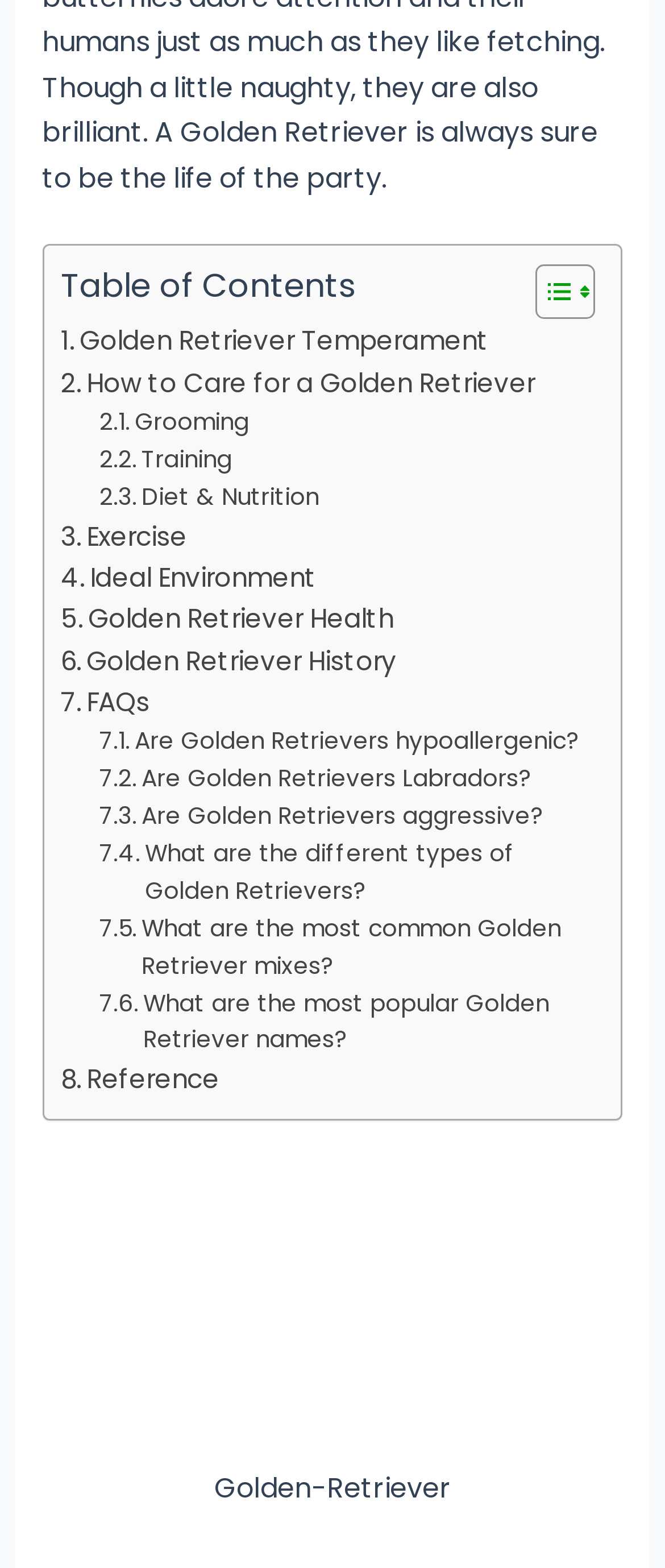Given the description "Are Golden Retrievers aggressive?", provide the bounding box coordinates of the corresponding UI element.

[0.15, 0.509, 0.818, 0.533]